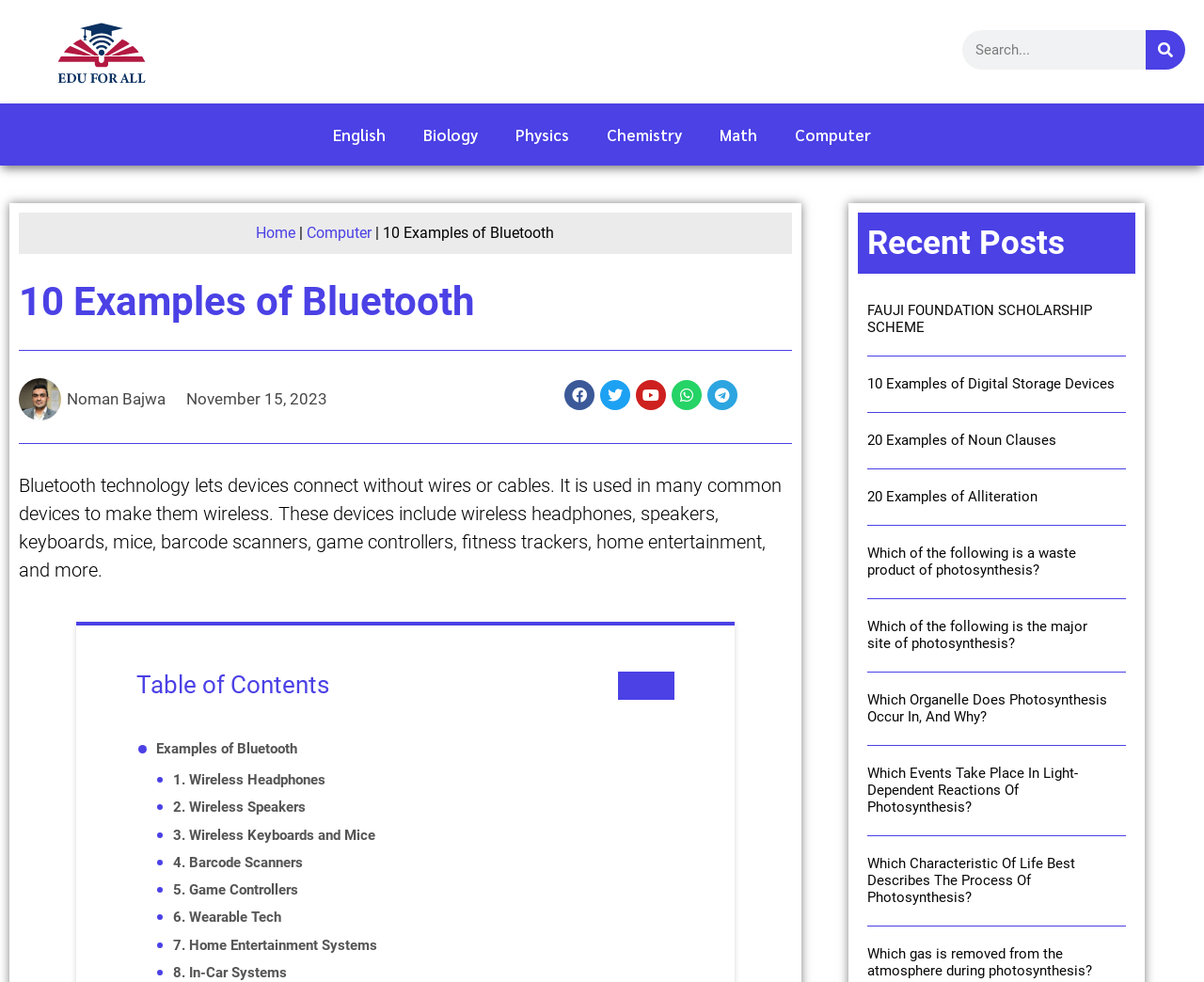Who is the author of the article?
Give a detailed and exhaustive answer to the question.

The author of the article is Noman Bajwa, as indicated by the link 'Noman Bajwa Noman Bajwa' with an image of Noman Bajwa, which suggests that Noman Bajwa is the author of the article.